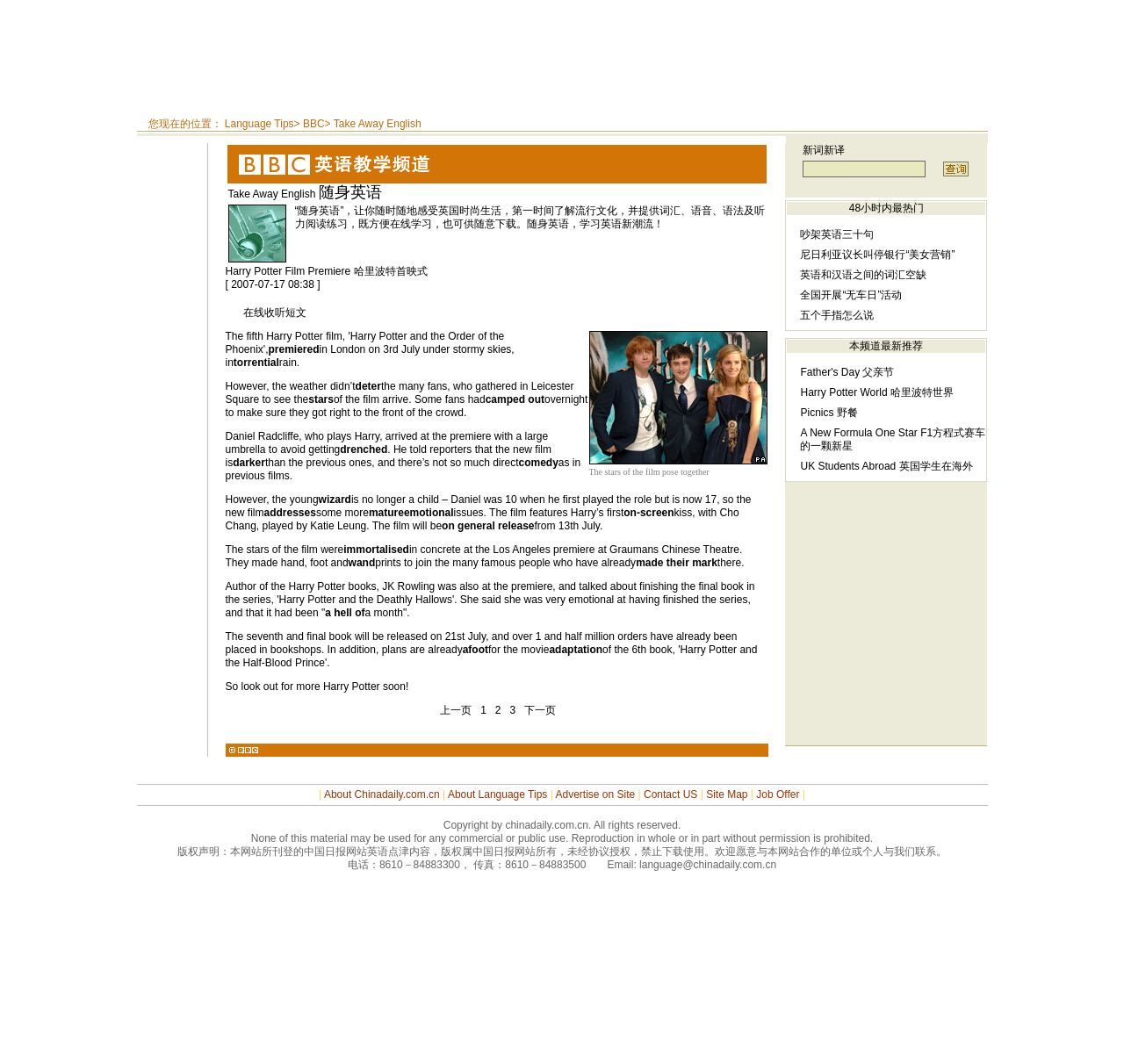Summarize the webpage with a detailed and informative caption.

This webpage is about the Harry Potter film premiere, specifically the fifth film, "Harry Potter and the Order of the Phoenix". The page is divided into several sections, with a mix of text, images, and links.

At the top of the page, there is a navigation bar with links to "Language Tips", "BBC", and "Take Away English". Below this, there is a table with two rows, each containing an image and some text. The first row has an image and the text "您现在的位置： Language Tips> BBC> Take Away English", which indicates the current location within the website. The second row has an image and some blank space.

The main content of the page is a long article about the Harry Potter film premiere. The article is divided into several paragraphs, with images and links scattered throughout. The text describes the premiere event, including the weather, the fans, and the stars of the film. It also mentions the film's release date and the author of the Harry Potter books, JK Rowling.

To the right of the article, there is a table with three rows, each containing an image and some text. The first row has an image and the text "Take Away English 随身英语", which appears to be a title or heading. The second row has an image and some descriptive text about "Take Away English", which seems to be a learning resource. The third row has an image and some more text about "Take Away English".

At the bottom of the page, there are some links and images, including a link to "上一页" (previous page) and "下一页" (next page), suggesting that this is part of a larger series of articles or pages.

Overall, the webpage is focused on providing information about the Harry Potter film premiere, with some additional resources and links to related content.